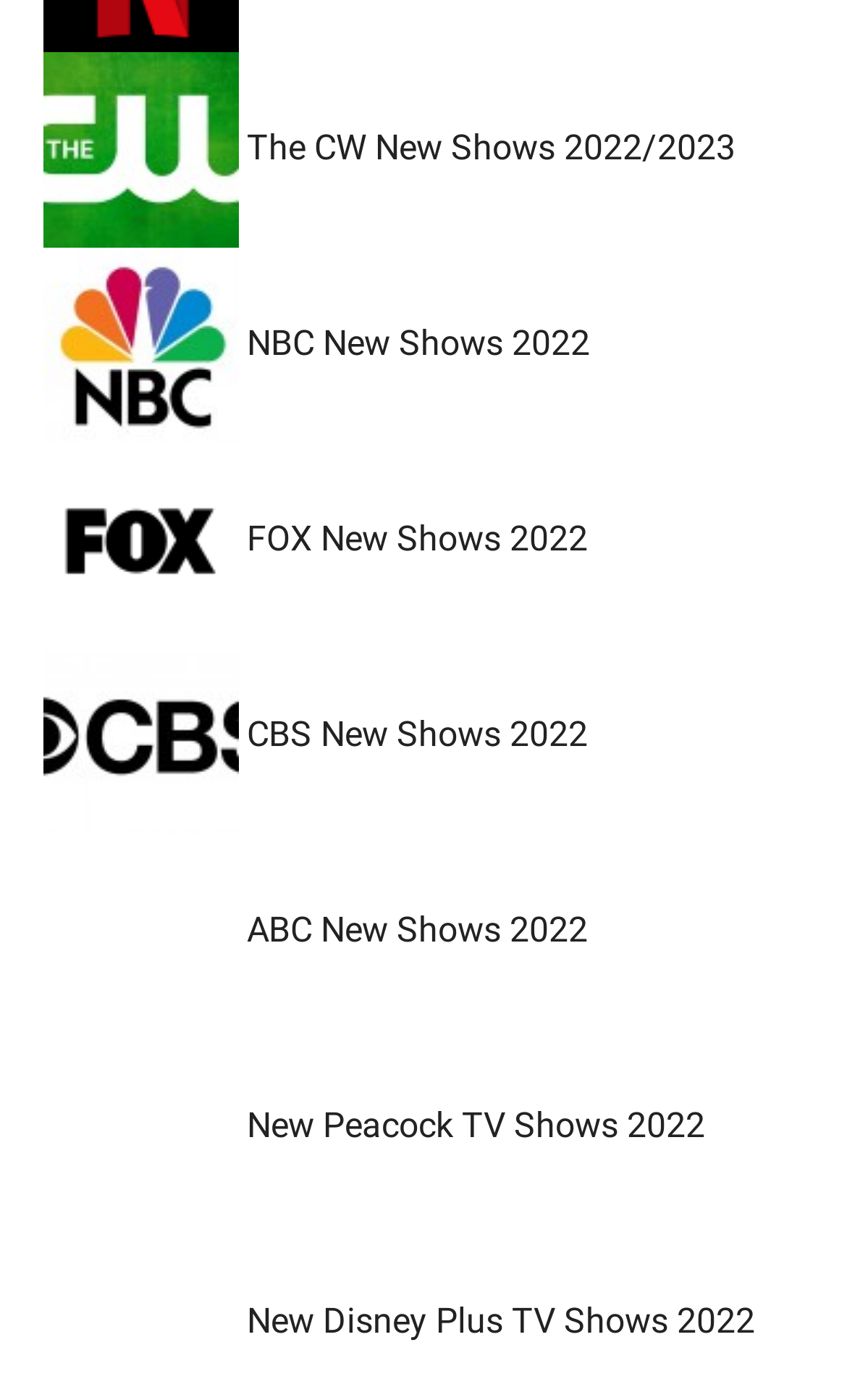Use one word or a short phrase to answer the question provided: 
How many TV networks are listed?

5